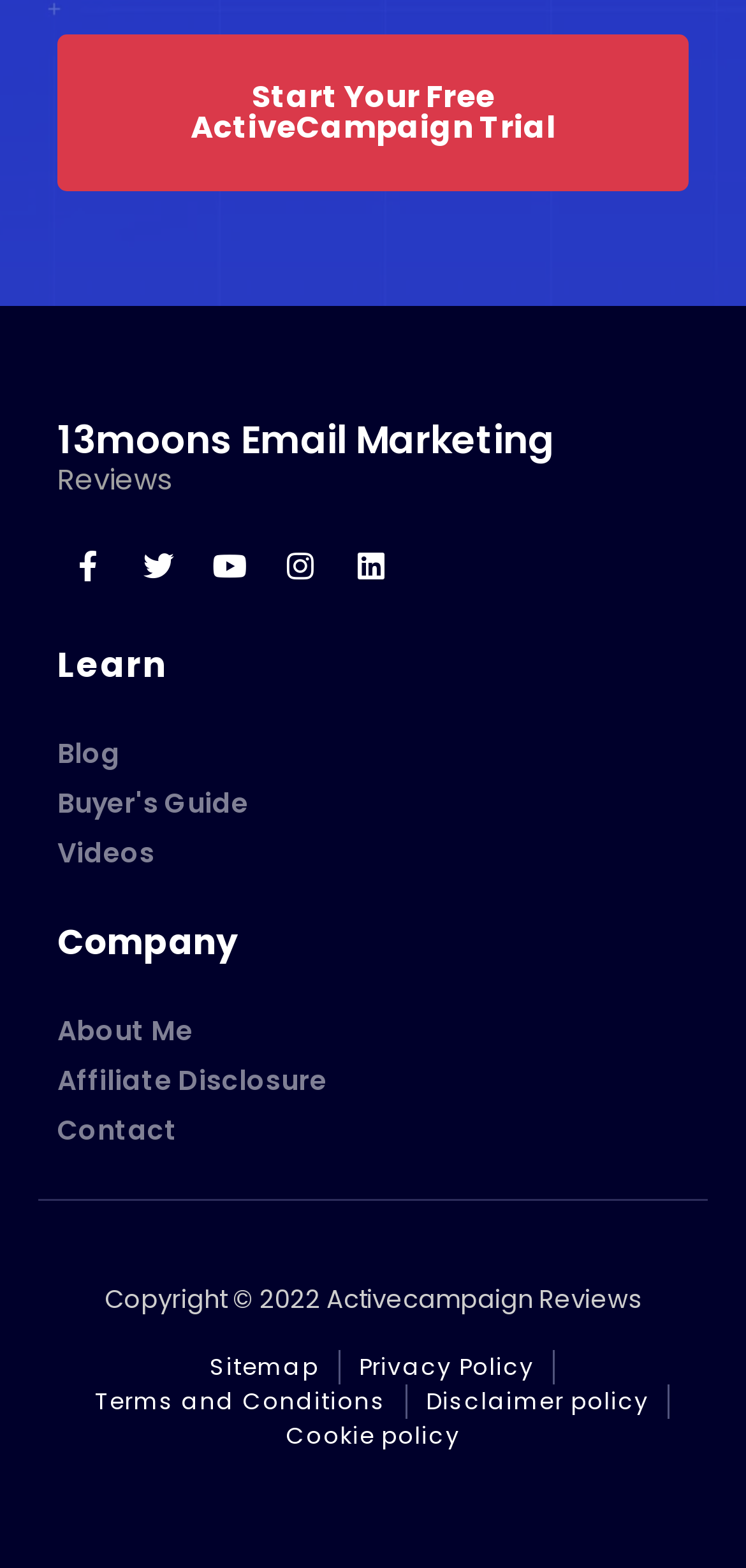Reply to the question with a brief word or phrase: How many links are available under the 'Learn' section?

3